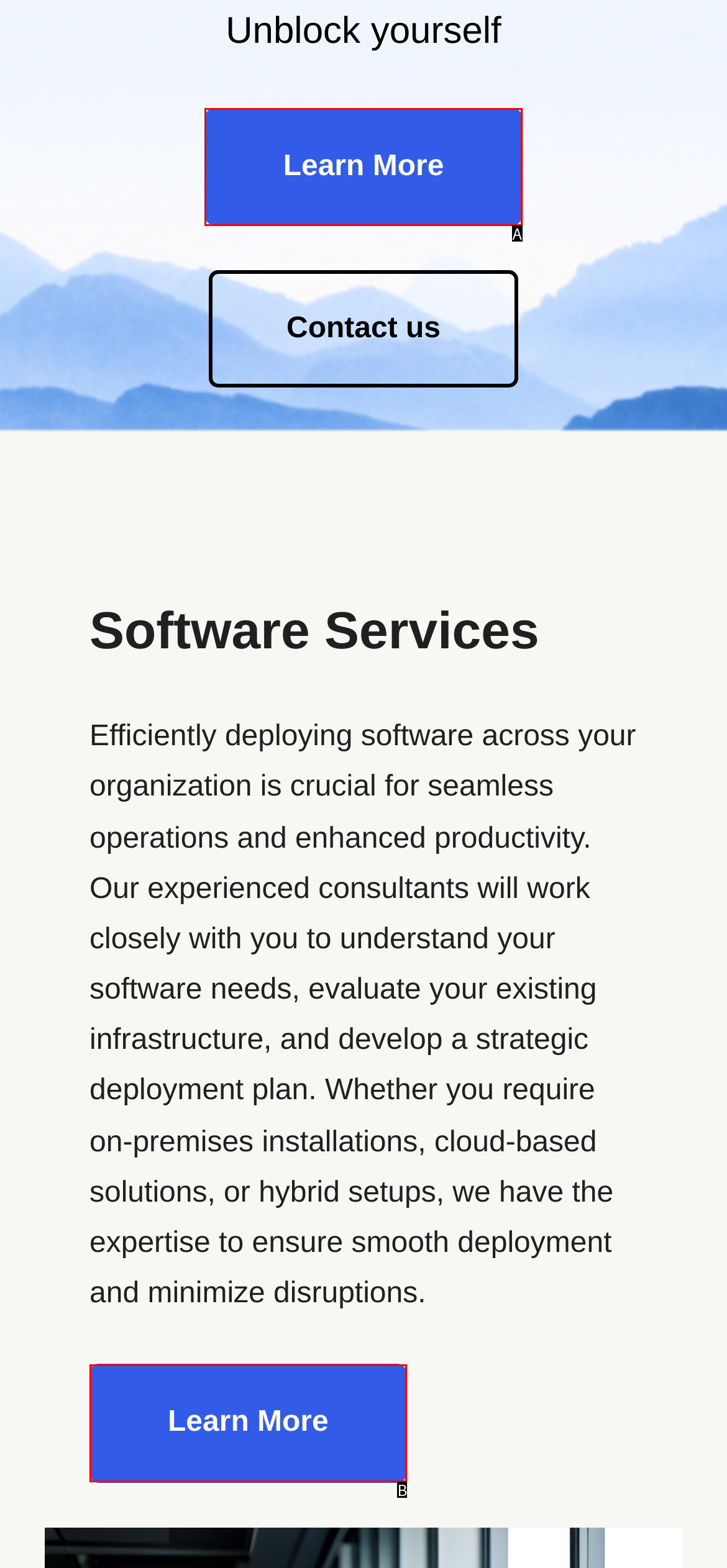Select the HTML element that matches the description: Learn More. Provide the letter of the chosen option as your answer.

A